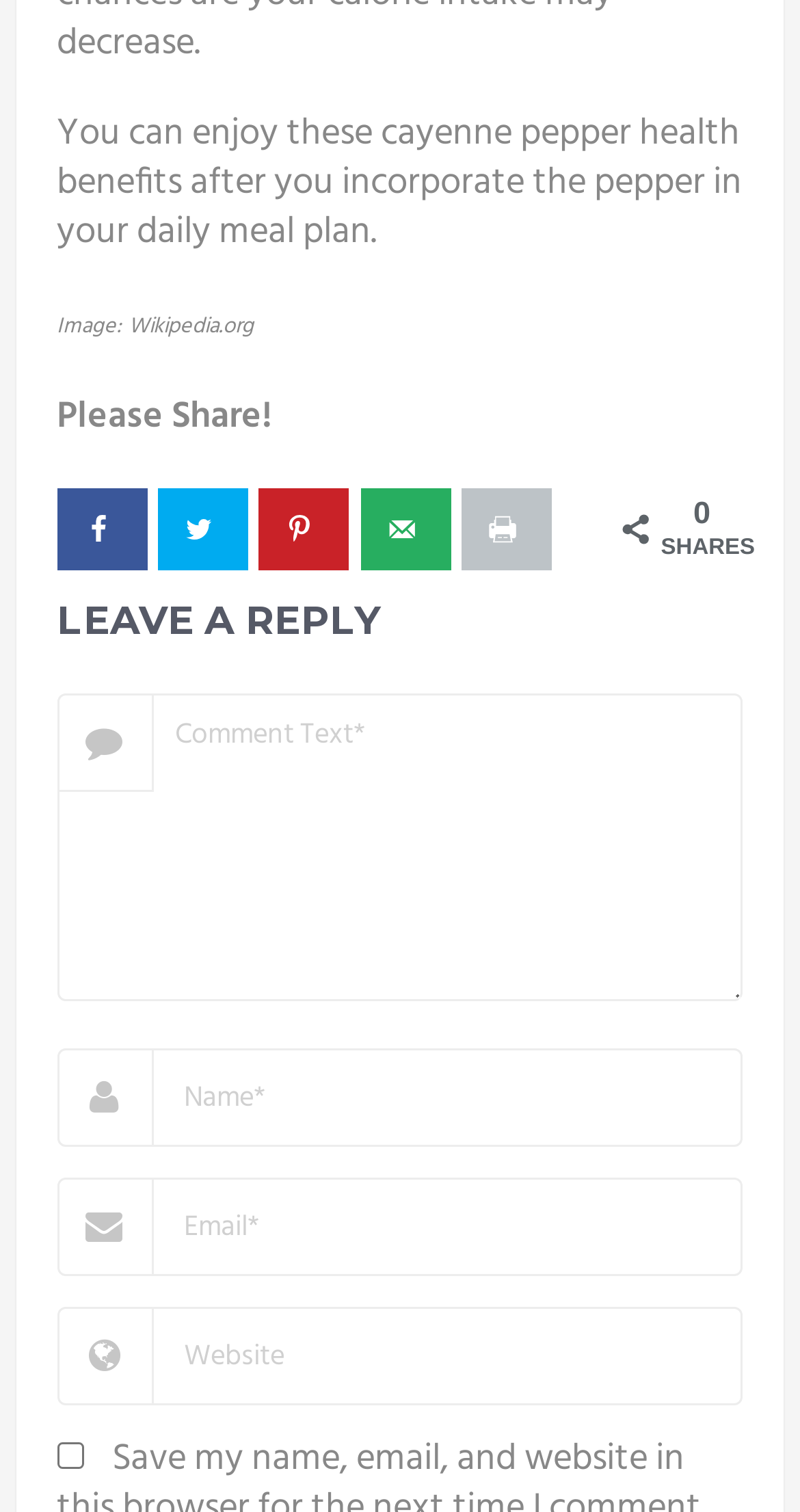What is the purpose of the textboxes at the bottom of the webpage?
Using the visual information, respond with a single word or phrase.

Leave a reply